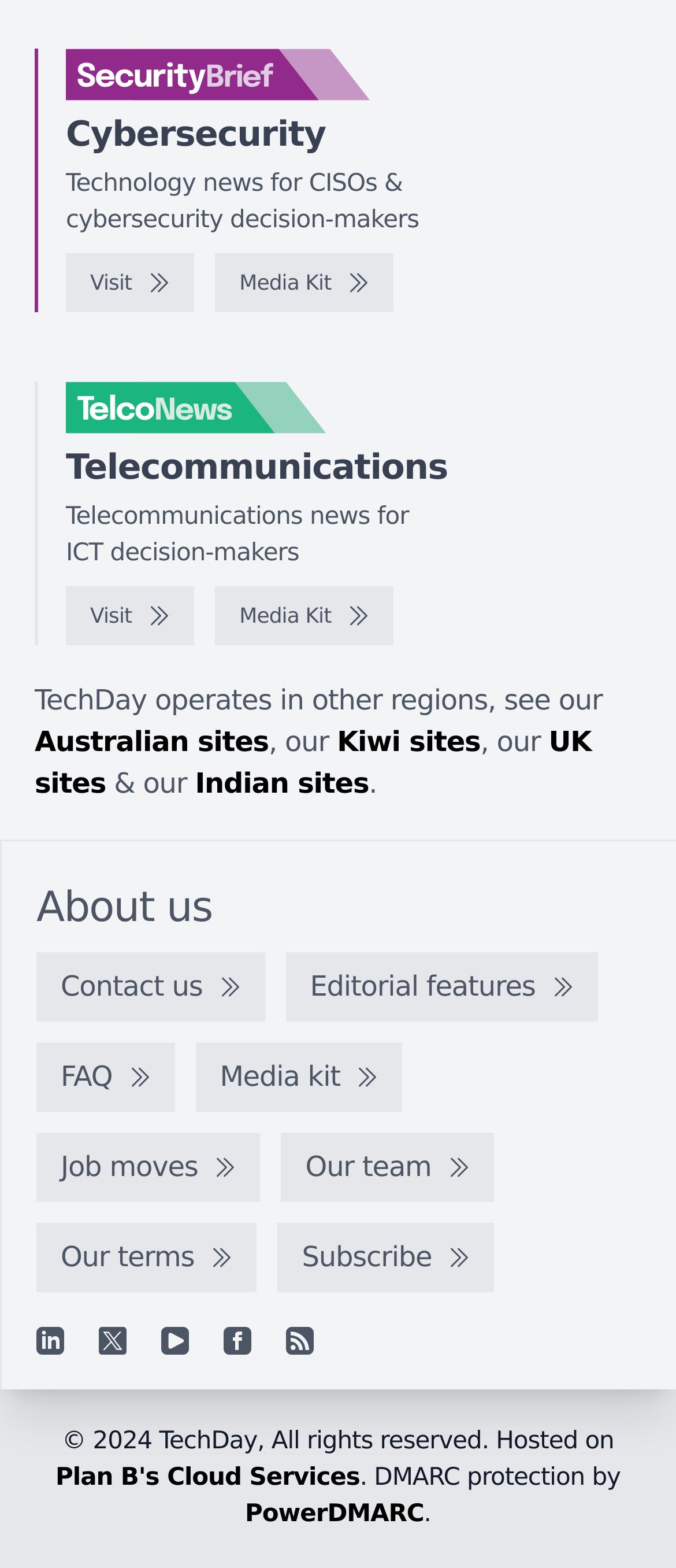Refer to the screenshot and give an in-depth answer to this question: What is the name of the company that provides DMARC protection?

I can see that the website has a footer section that mentions 'DMARC protection by PowerDMARC'. This suggests that PowerDMARC is the company that provides DMARC protection to the website.